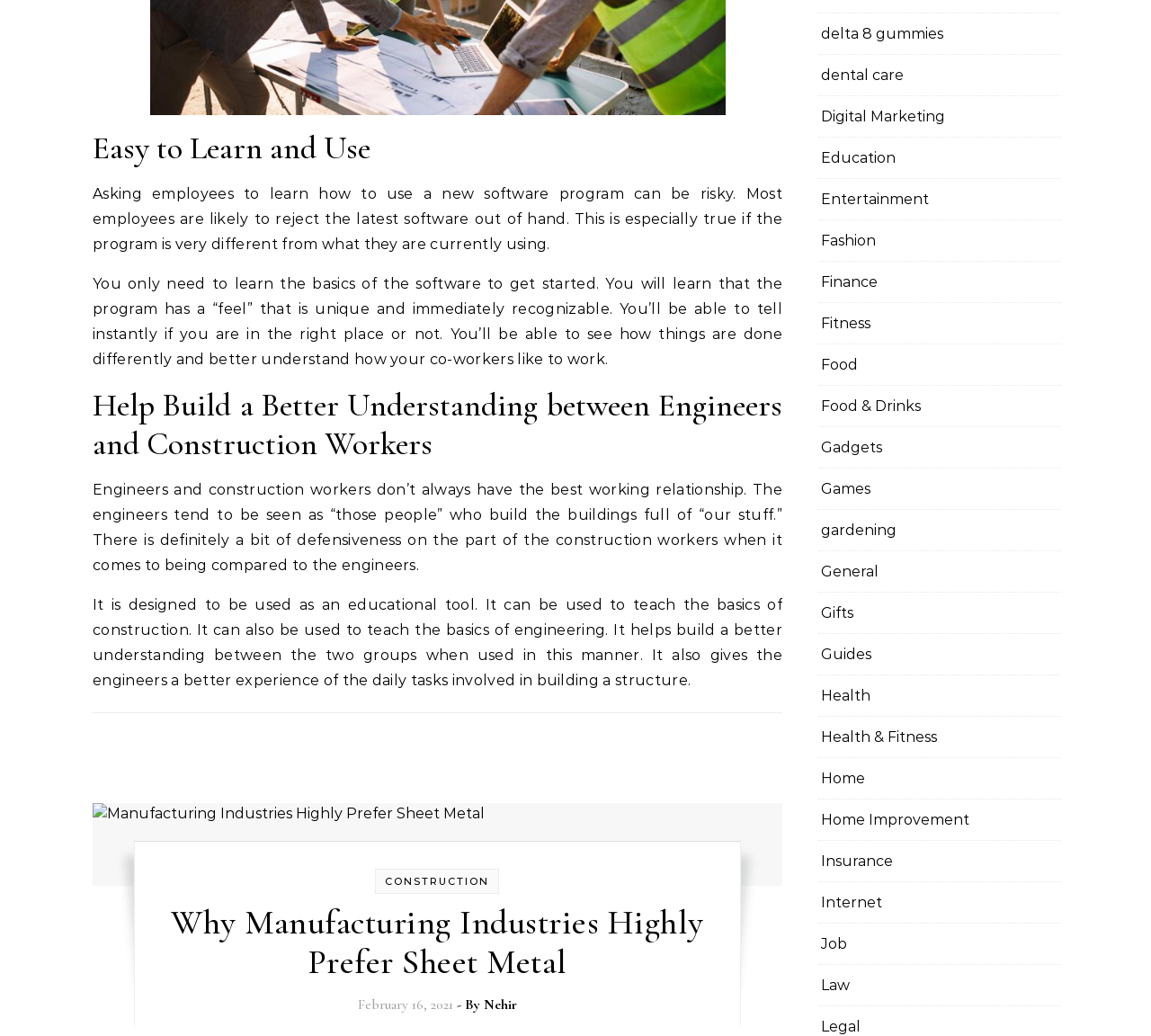Using the provided element description, identify the bounding box coordinates as (top-left x, top-left y, bottom-right x, bottom-right y). Ensure all values are between 0 and 1. Description: Nehir

[0.42, 0.961, 0.449, 0.978]